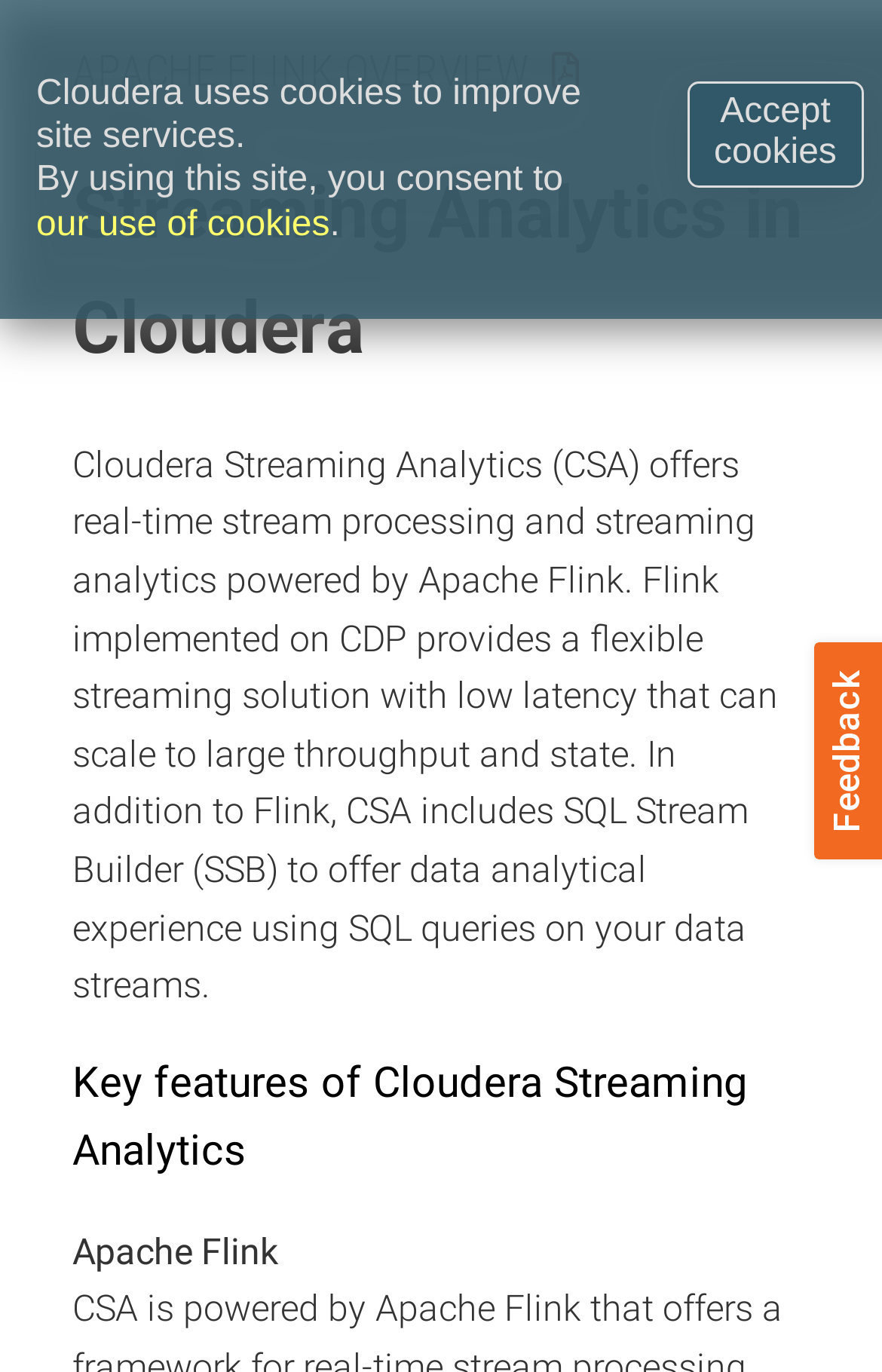What is the purpose of the 'Accept cookies' button? From the image, respond with a single word or brief phrase.

Consent to use of cookies